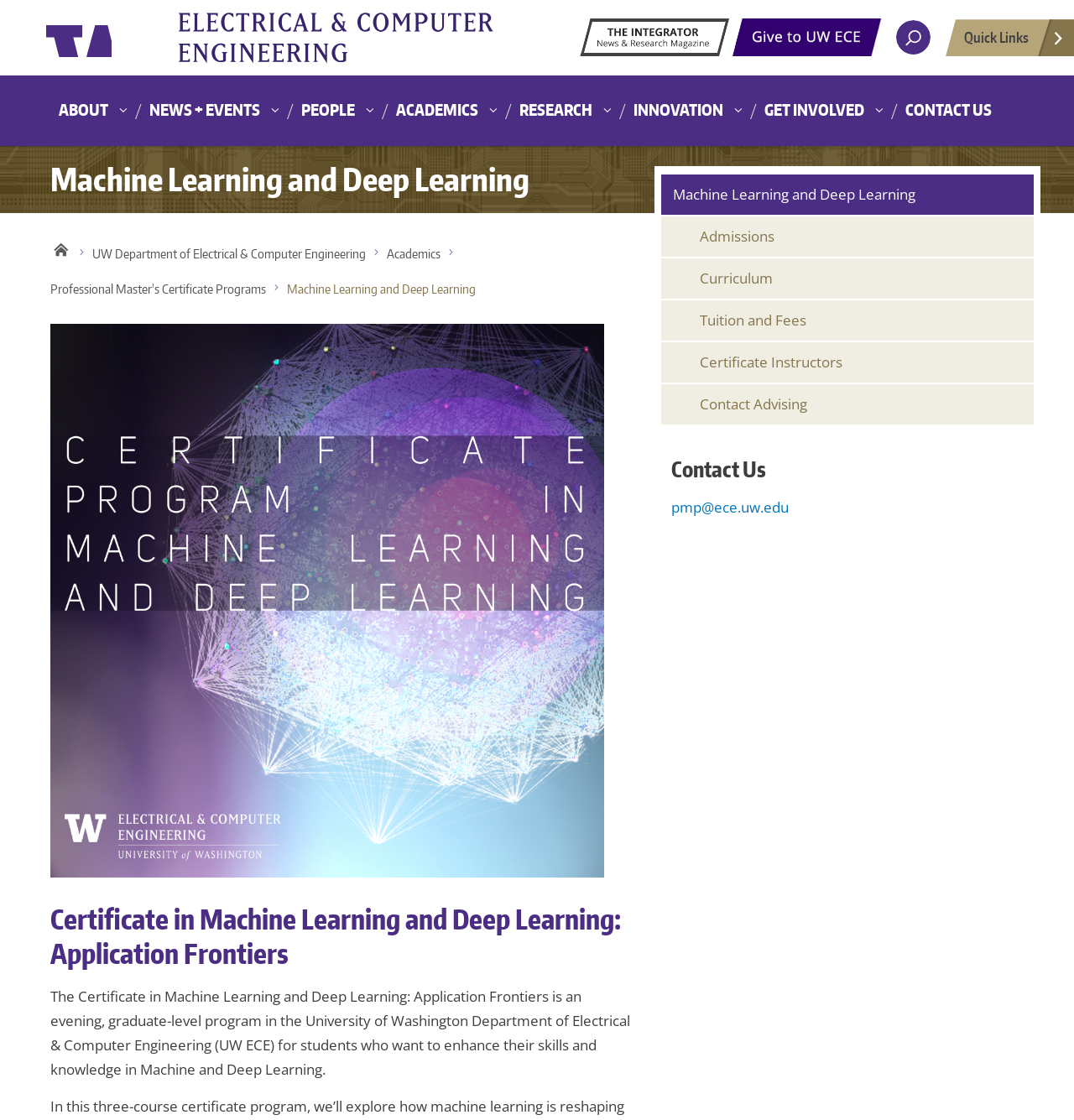What is the email address for contact advising?
Answer the question with just one word or phrase using the image.

pmp@ece.uw.edu